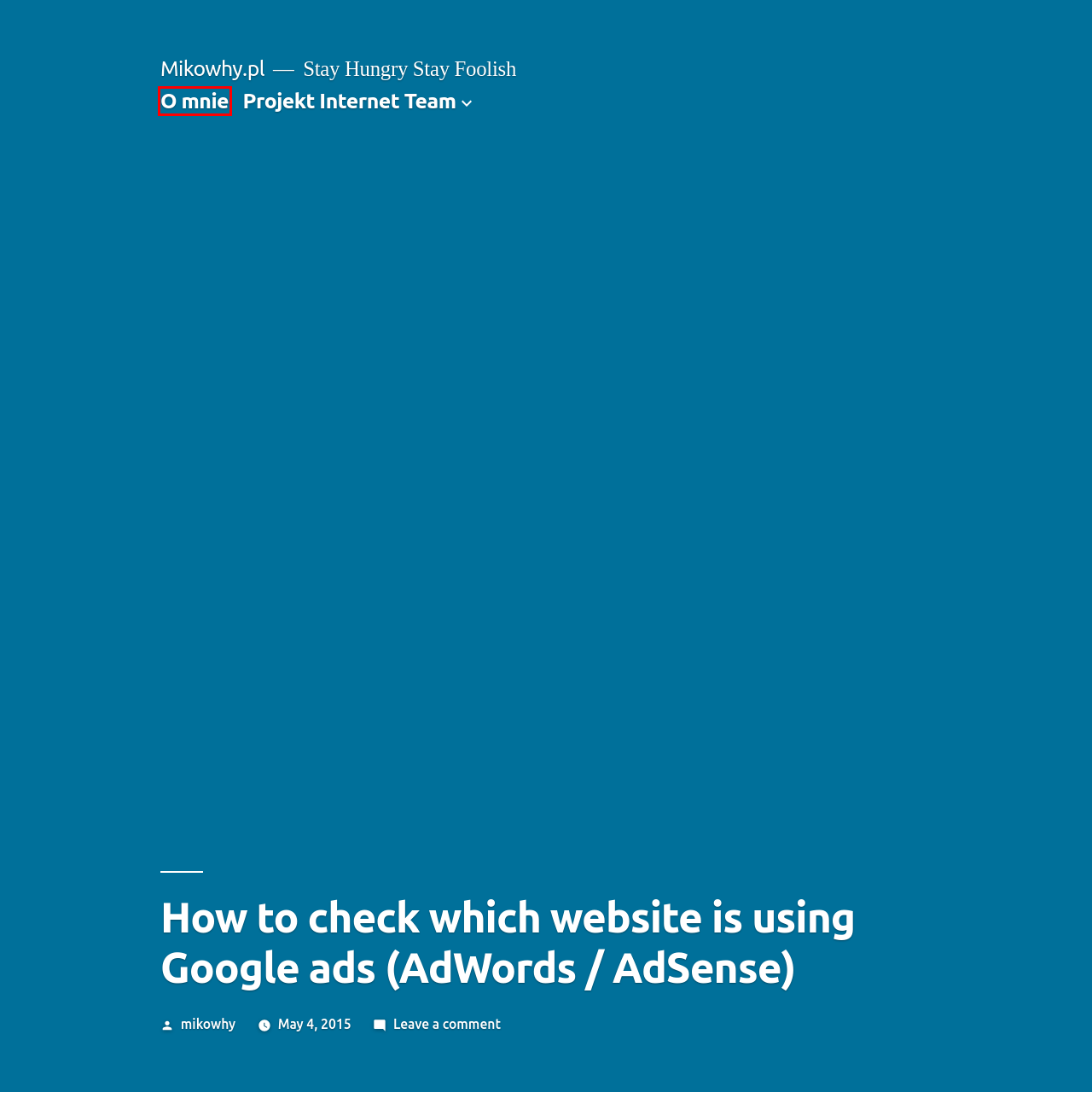You have a screenshot showing a webpage with a red bounding box highlighting an element. Choose the webpage description that best fits the new webpage after clicking the highlighted element. The descriptions are:
A. mikowhy – Mikowhy.pl
B. Magda Szubarczyk – Mikowhy.pl
C. google ads – Mikowhy.pl
D. Projekt Internet Team – Mikowhy.pl
E. How to add Facebook Conversion Pixel using Google Tag Manager (GTM) – Mikowhy.pl
F. O mnie – Mikowhy.pl
G. Mikowhy.pl – Stay Hungry Stay Foolish
H. adsense – Mikowhy.pl

F